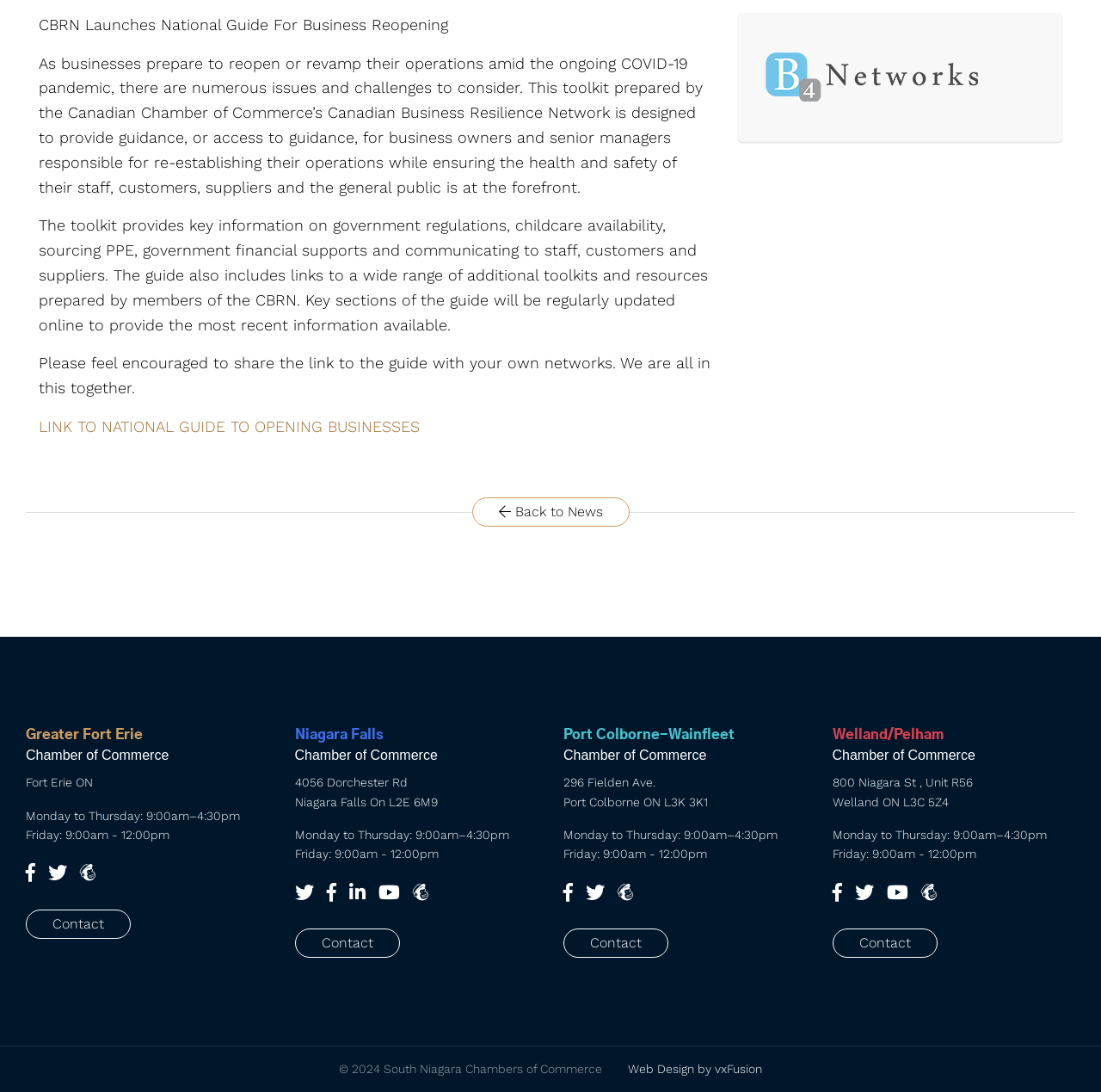From the webpage screenshot, predict the bounding box of the UI element that matches this description: "Get Quote".

None